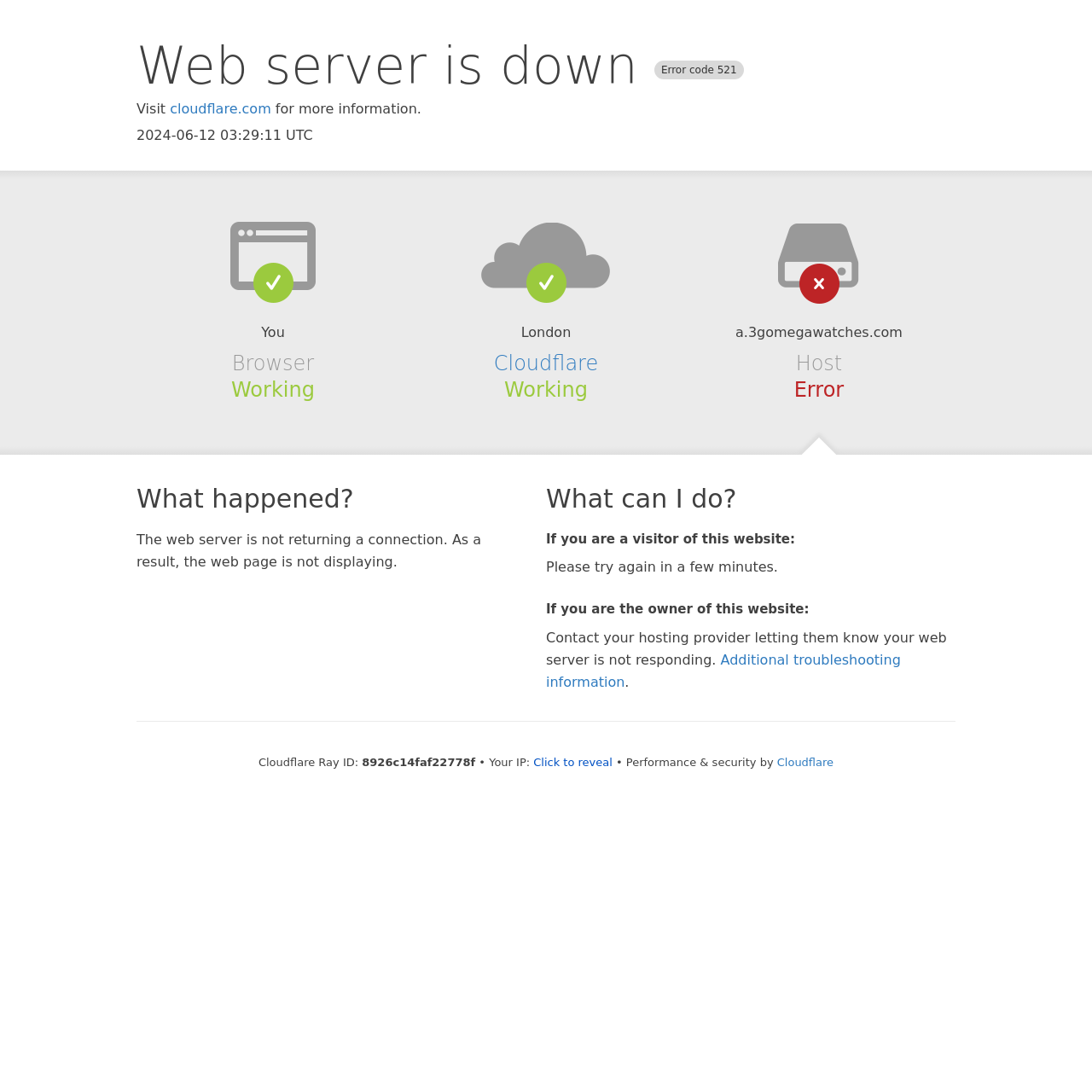What is the current status of the host?
Using the picture, provide a one-word or short phrase answer.

Error